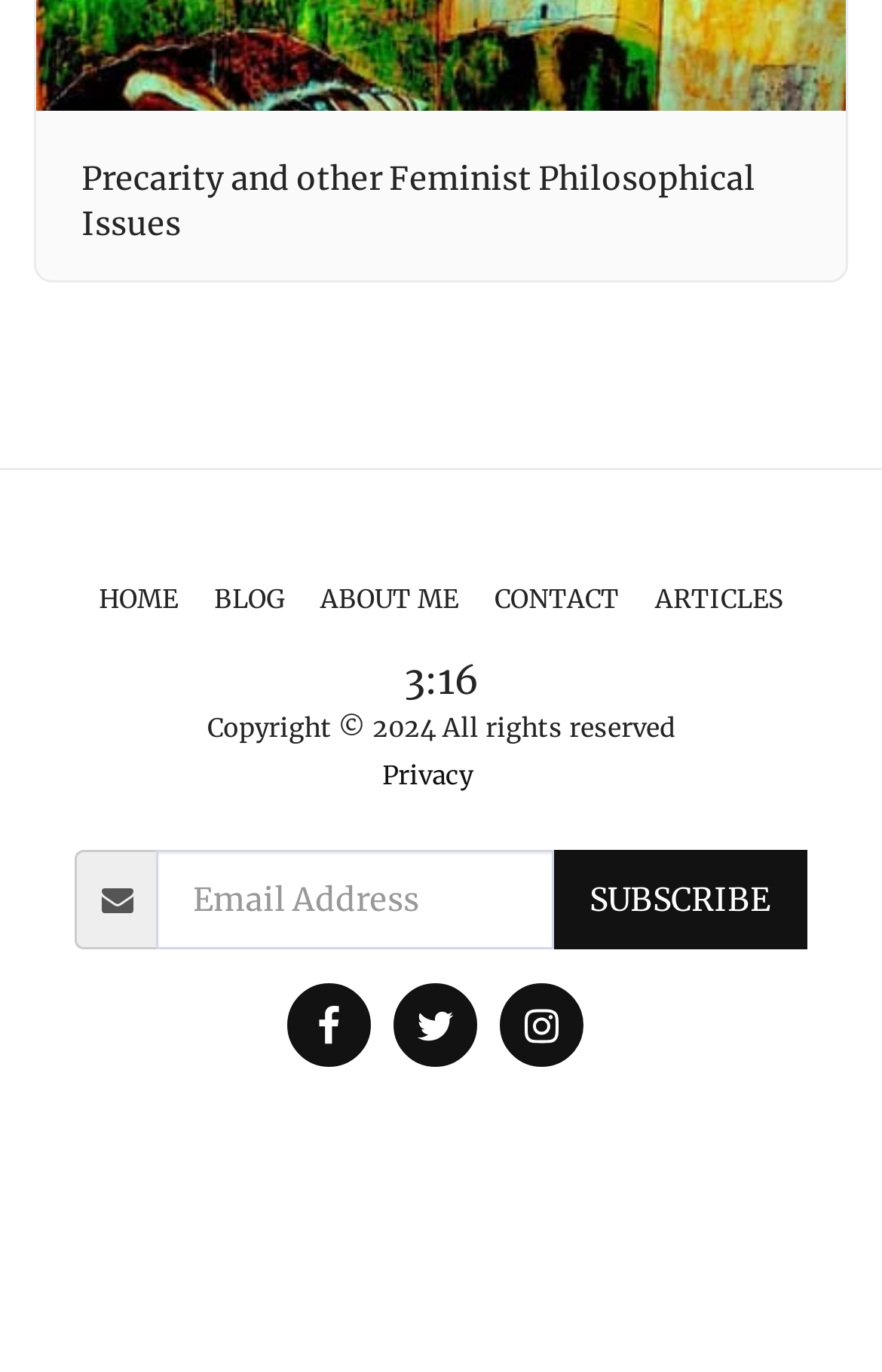Bounding box coordinates are to be given in the format (top-left x, top-left y, bottom-right x, bottom-right y). All values must be floating point numbers between 0 and 1. Provide the bounding box coordinate for the UI element described as: Subscribe

[0.626, 0.62, 0.915, 0.693]